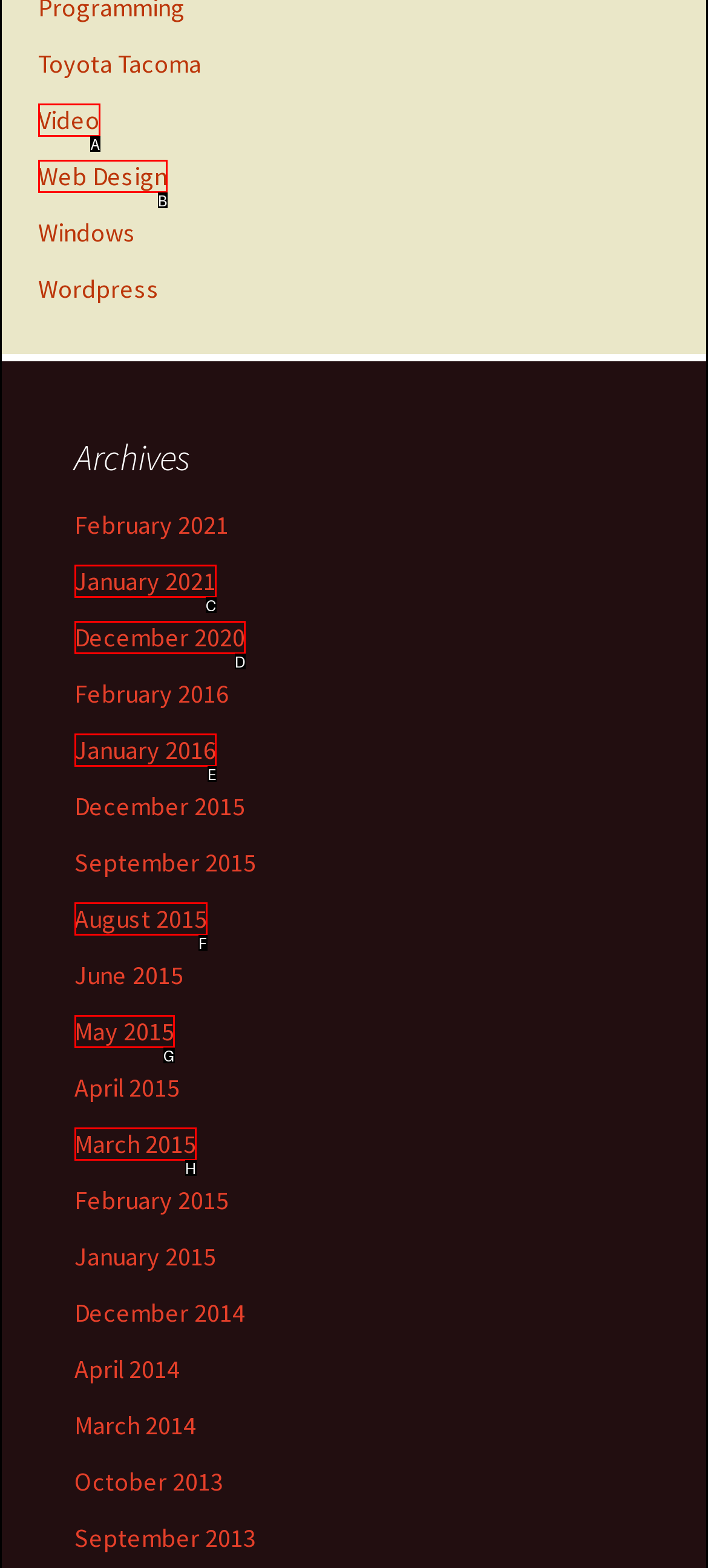Please identify the UI element that matches the description: Web Design
Respond with the letter of the correct option.

B